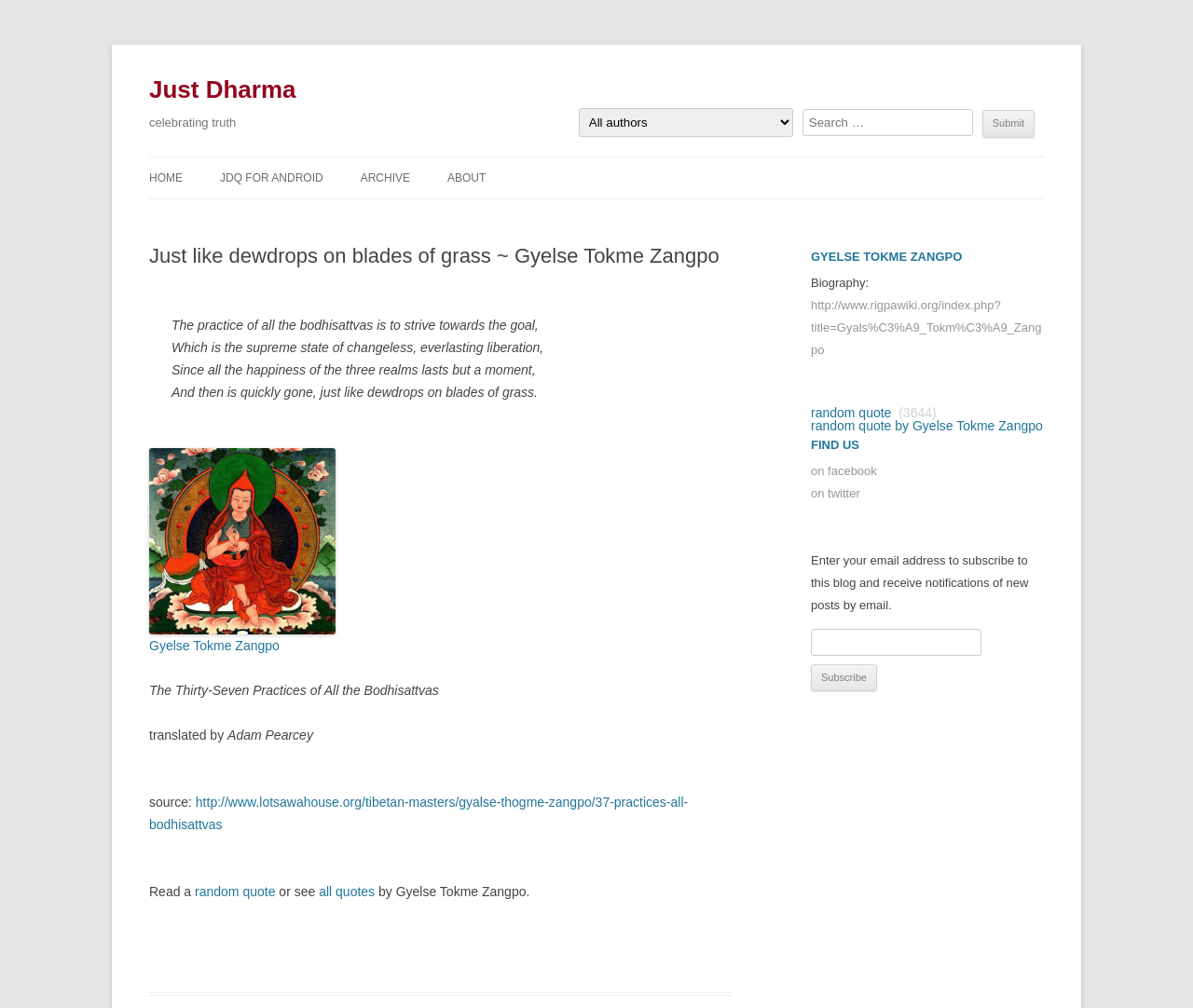Please identify the bounding box coordinates of the area that needs to be clicked to follow this instruction: "Visit the homepage".

[0.125, 0.156, 0.153, 0.197]